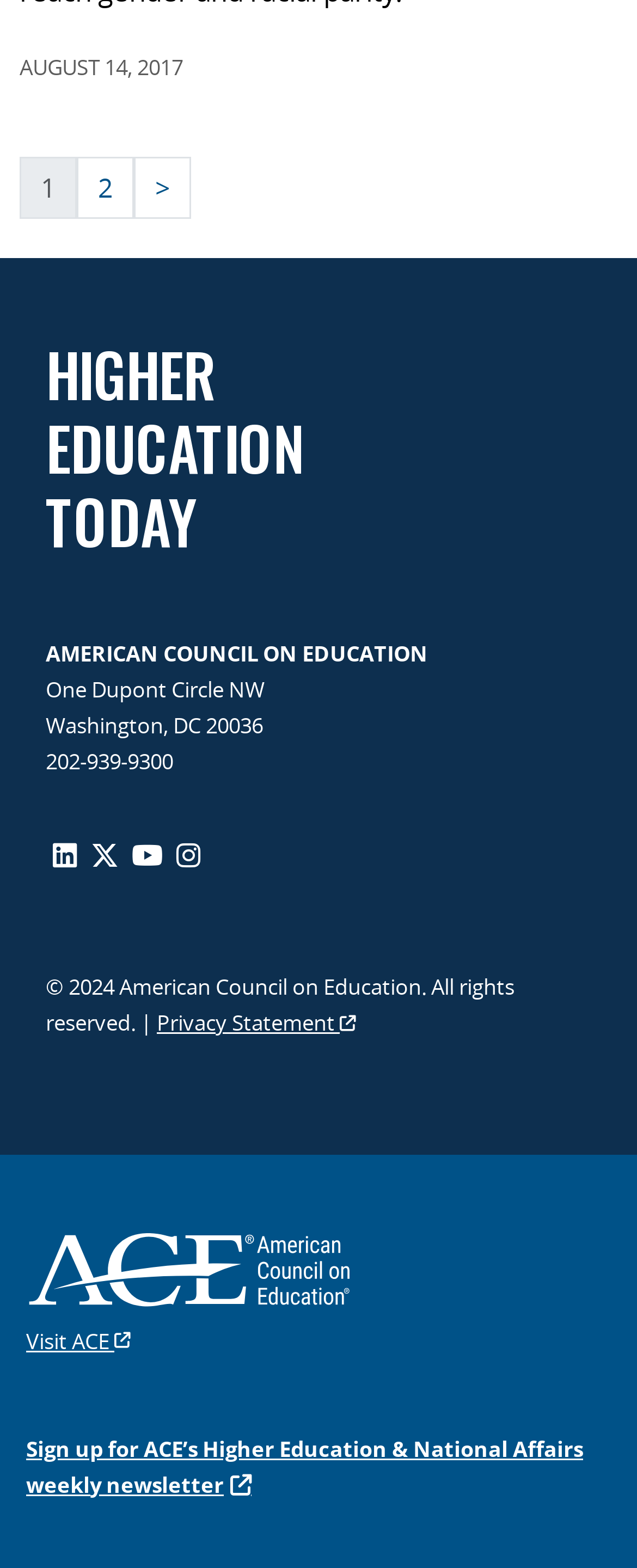What is the phone number mentioned?
Answer the question with a detailed and thorough explanation.

The phone number mentioned on the webpage is '202-939-9300', as indicated by the StaticText element with ID 162.